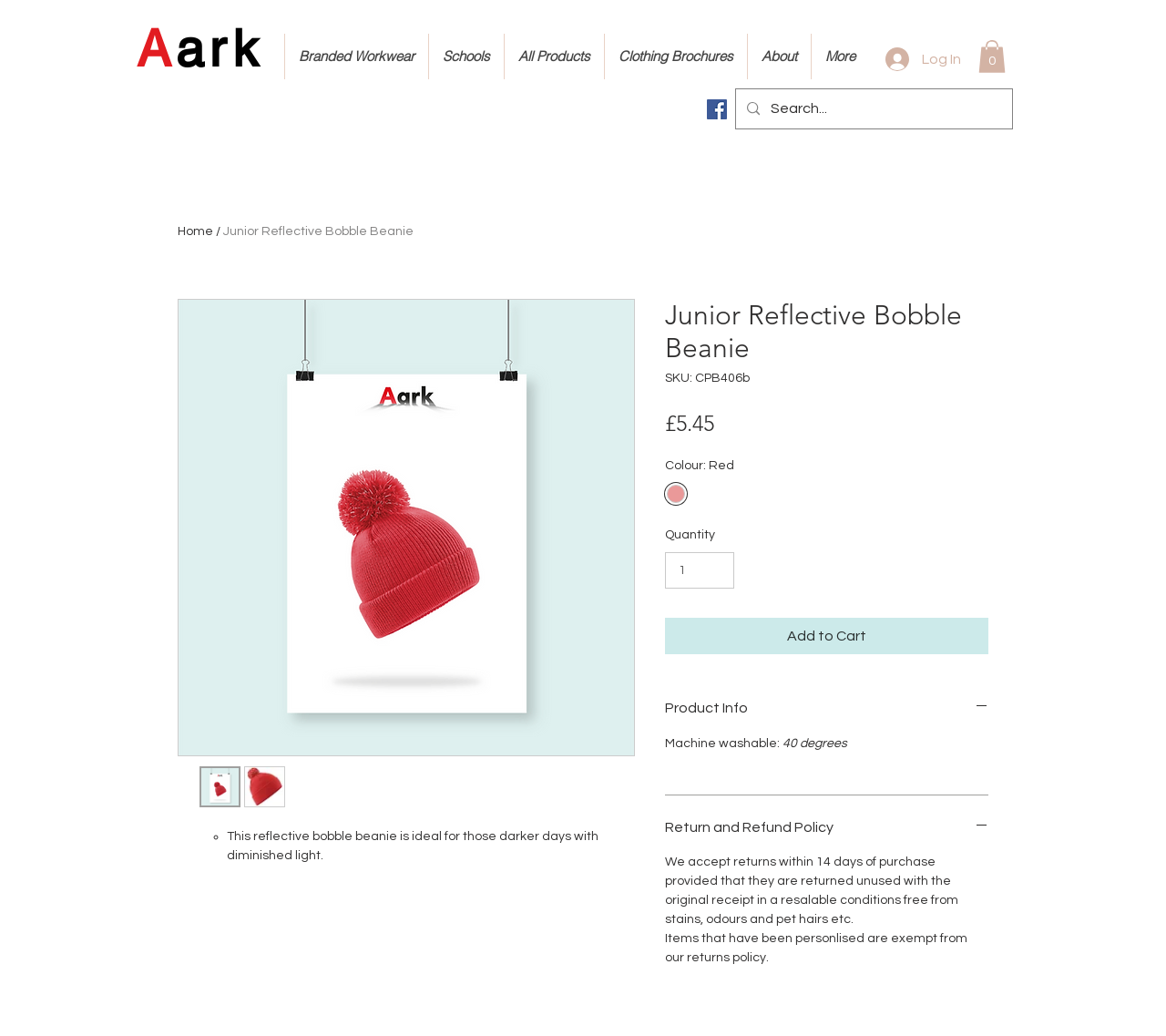What is the color of the product?
Examine the image and give a concise answer in one word or a short phrase.

Red